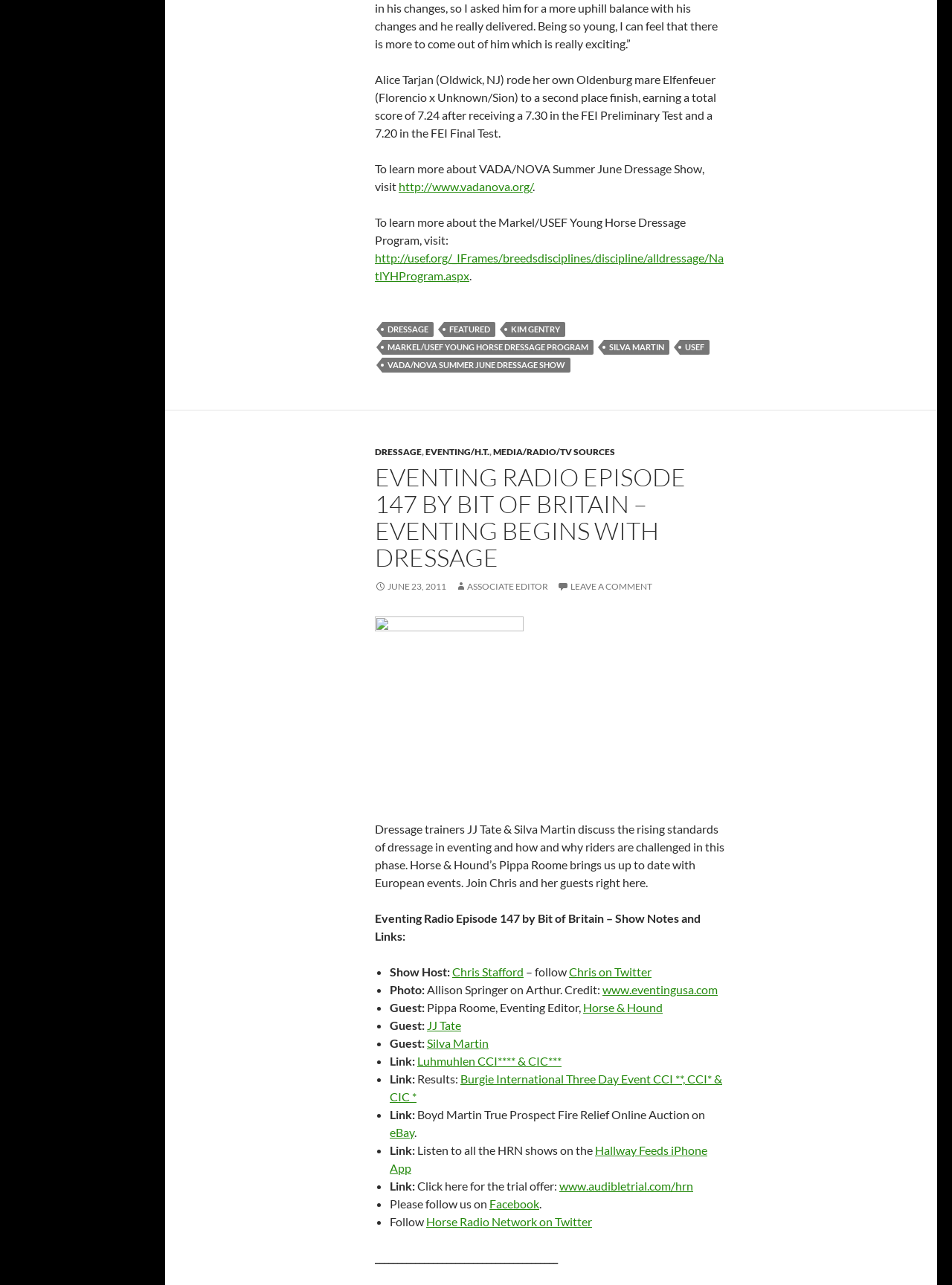What is the name of the horse ridden by Alice Tarjan?
Answer the question using a single word or phrase, according to the image.

Elfenfeuer